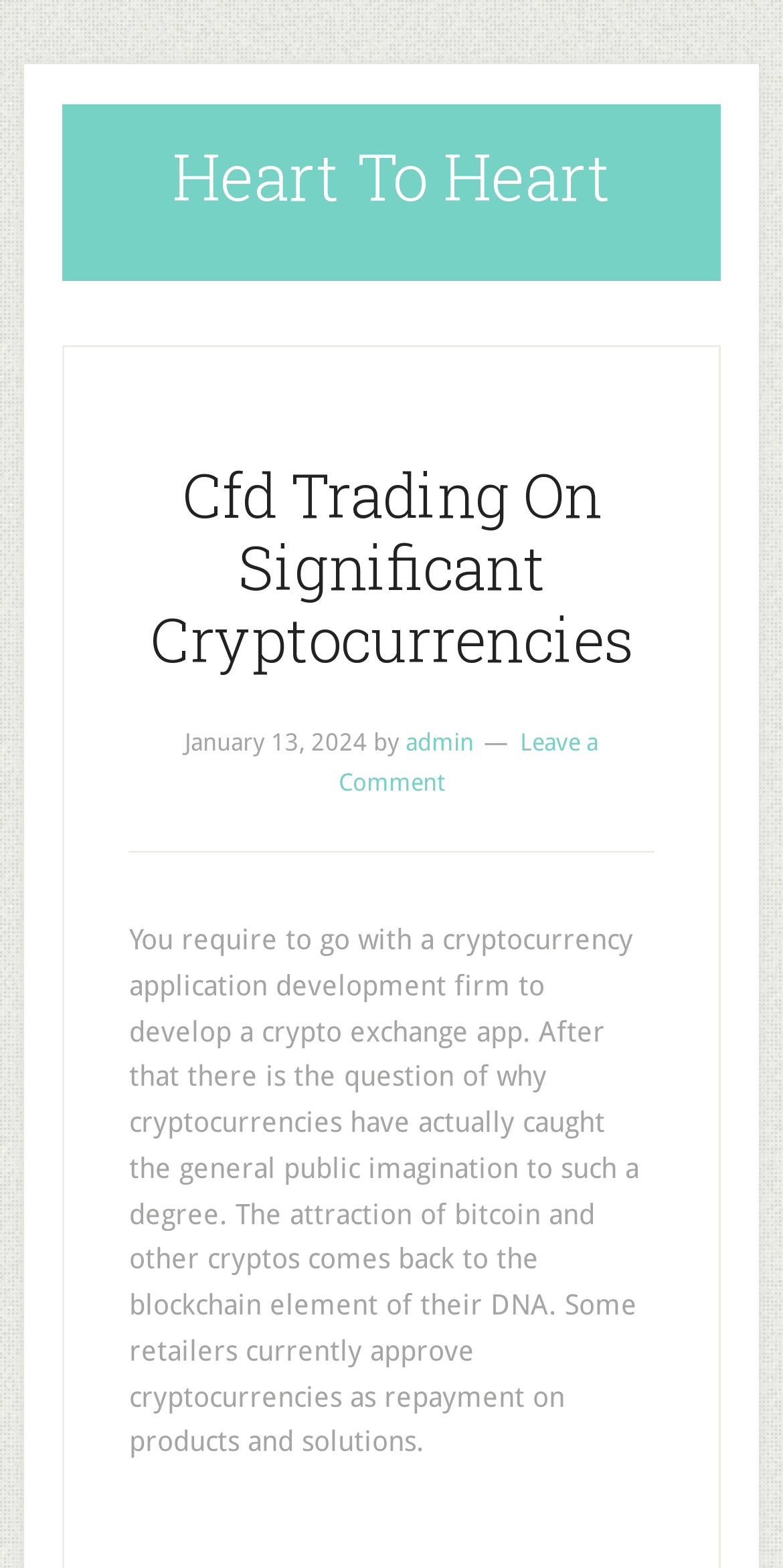Reply to the question with a single word or phrase:
Who wrote the article?

admin